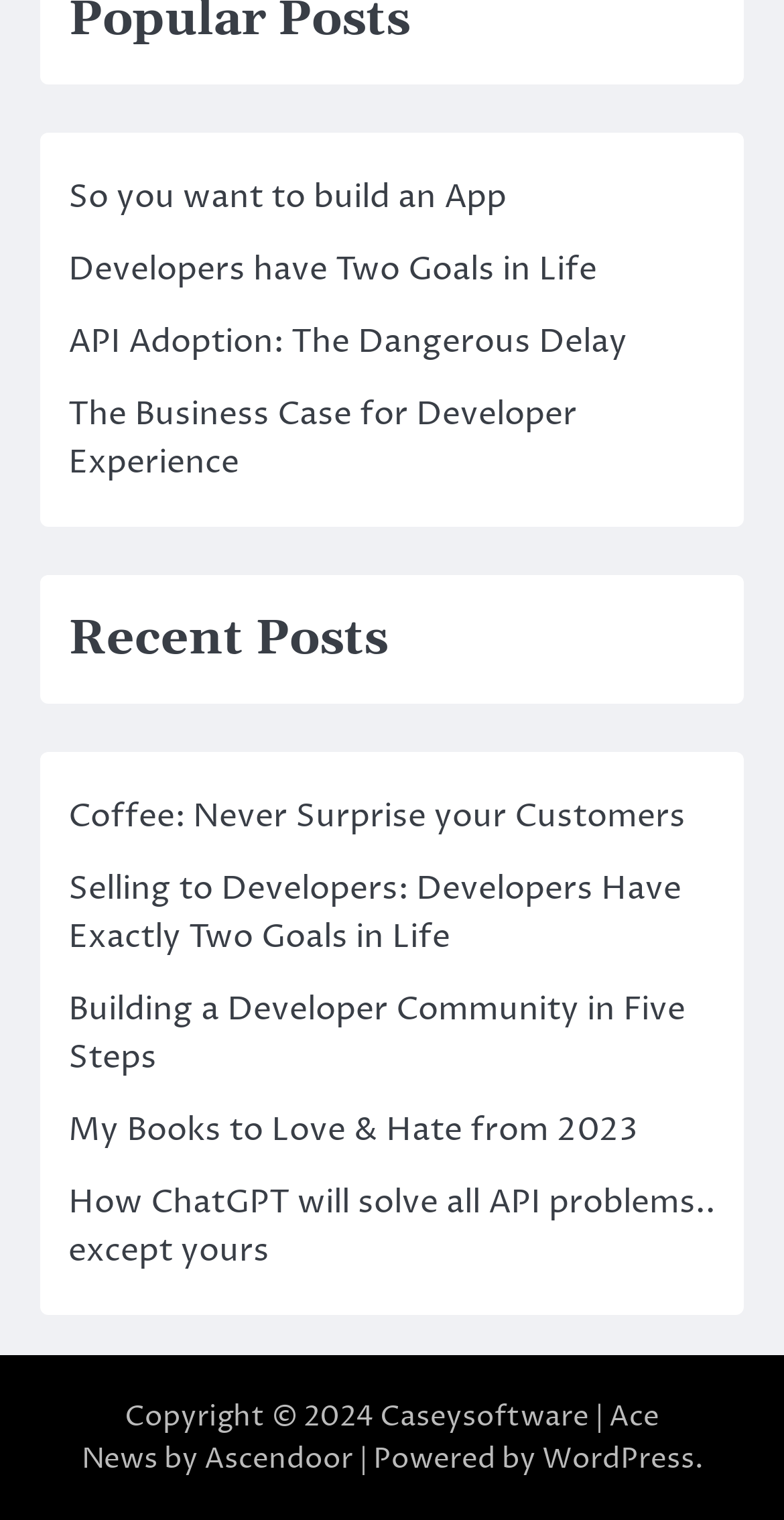Could you please study the image and provide a detailed answer to the question:
What is the name of the author of the blog?

I looked at the footer section of the webpage and found the text 'Copyright © 2024' followed by 'Caseysoftware', which suggests that the author of the blog is Casey.